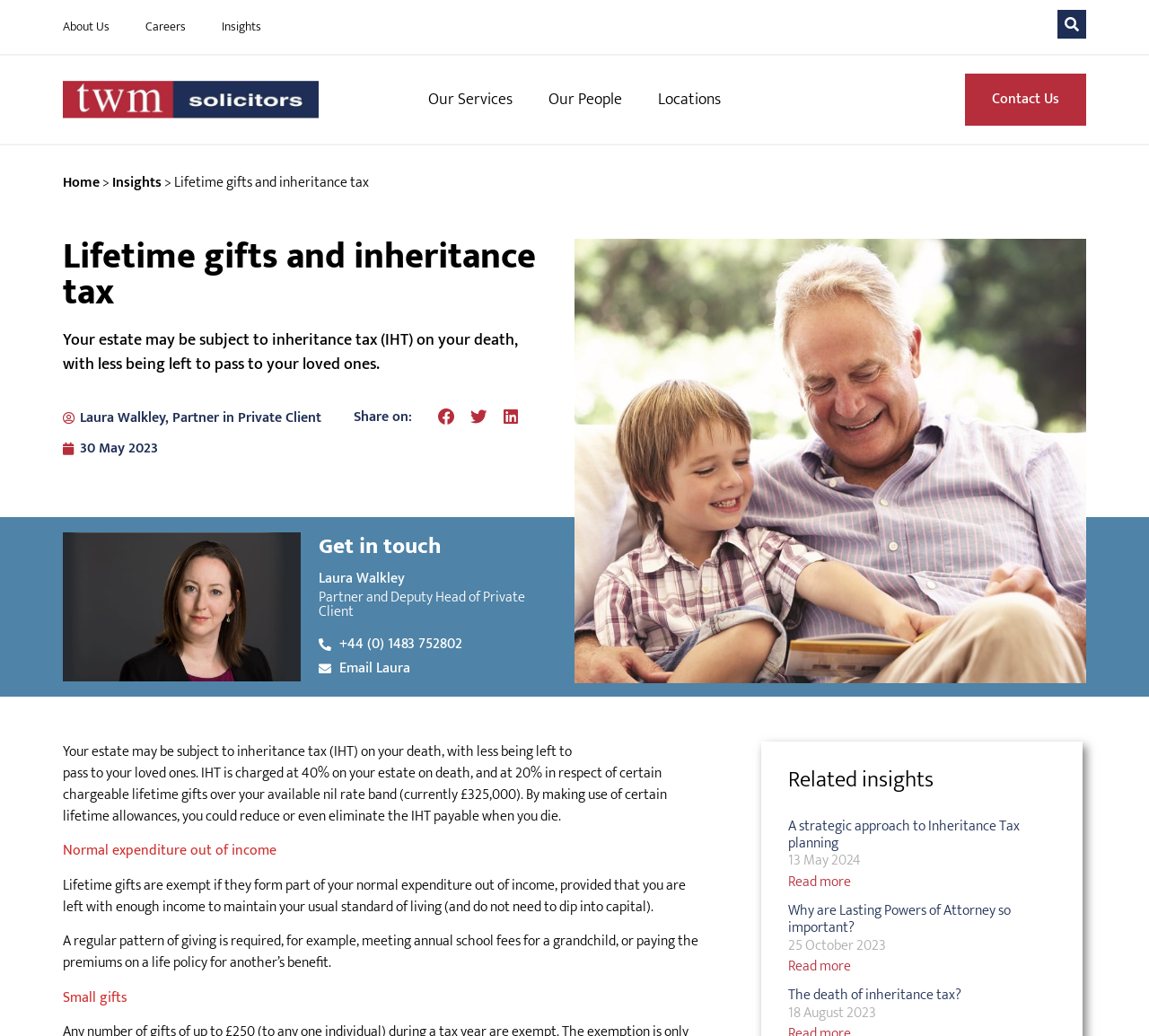Determine the bounding box coordinates for the element that should be clicked to follow this instruction: "Email Laura". The coordinates should be given as four float numbers between 0 and 1, in the format [left, top, right, bottom].

[0.277, 0.635, 0.402, 0.656]